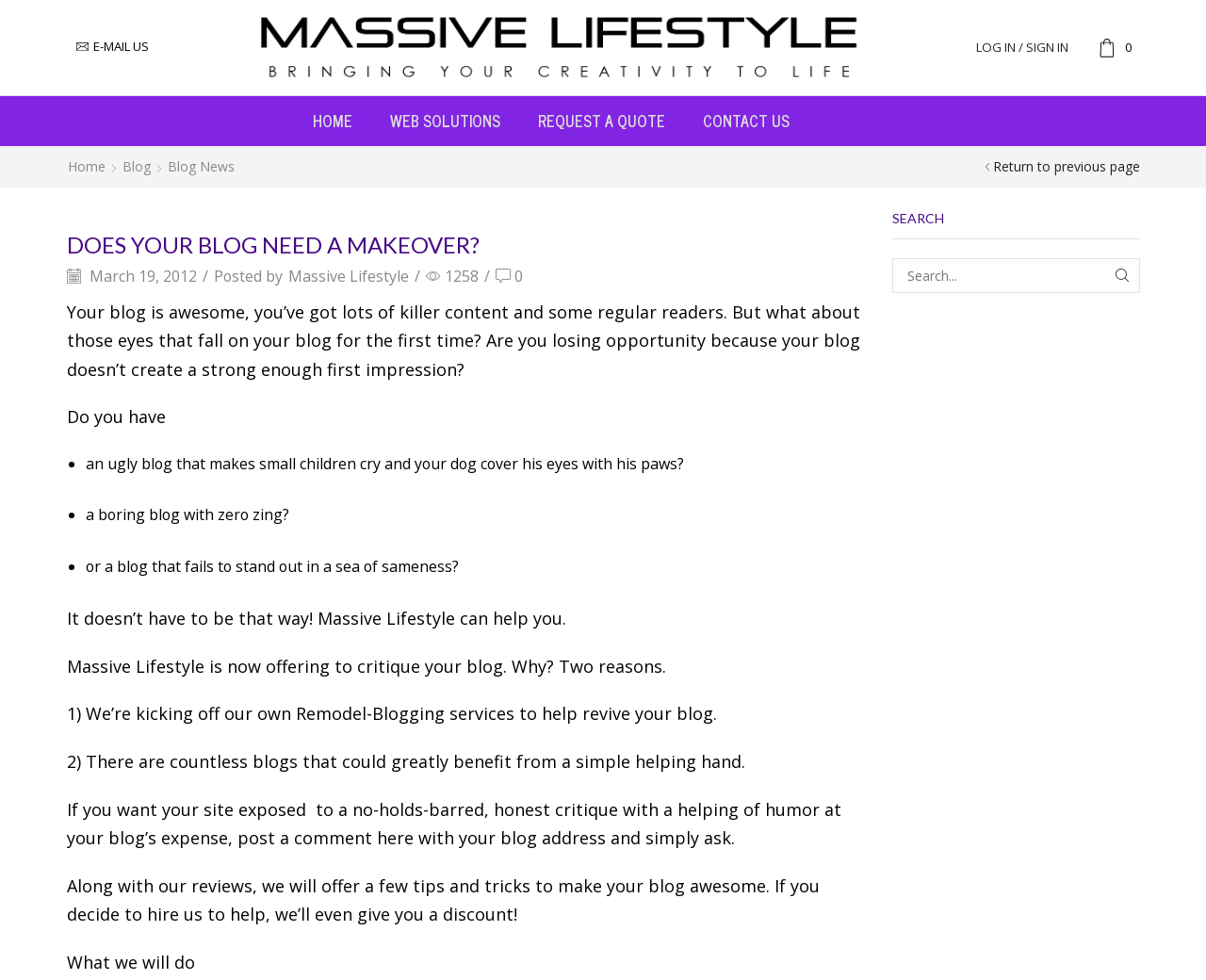Specify the bounding box coordinates of the element's area that should be clicked to execute the given instruction: "Click on the 'LOG IN / SIGN IN' link". The coordinates should be four float numbers between 0 and 1, i.e., [left, top, right, bottom].

[0.798, 0.03, 0.898, 0.067]